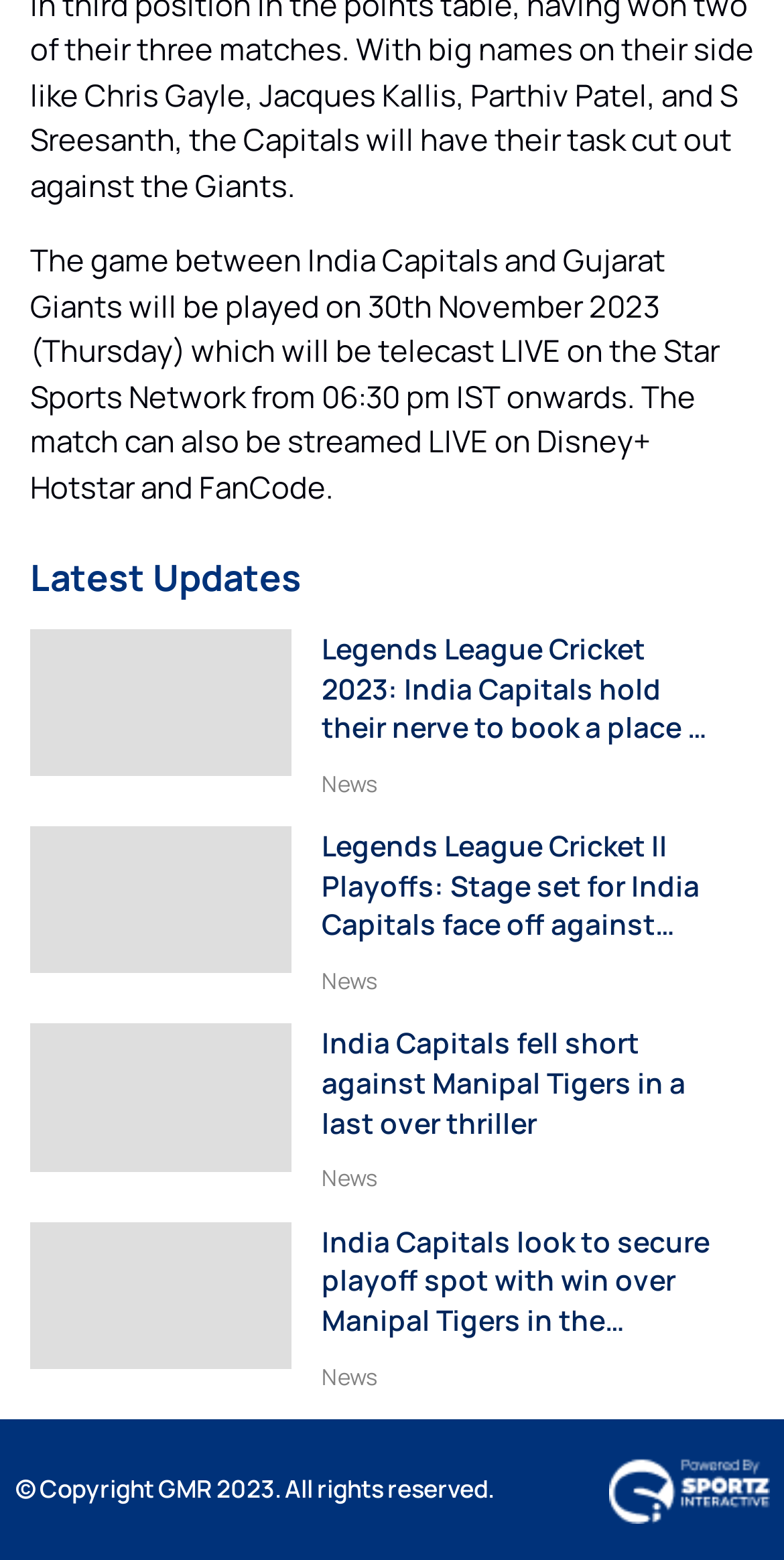Using the description: "Sportz Interactive", determine the UI element's bounding box coordinates. Ensure the coordinates are in the format of four float numbers between 0 and 1, i.e., [left, top, right, bottom].

[0.776, 0.932, 0.981, 0.978]